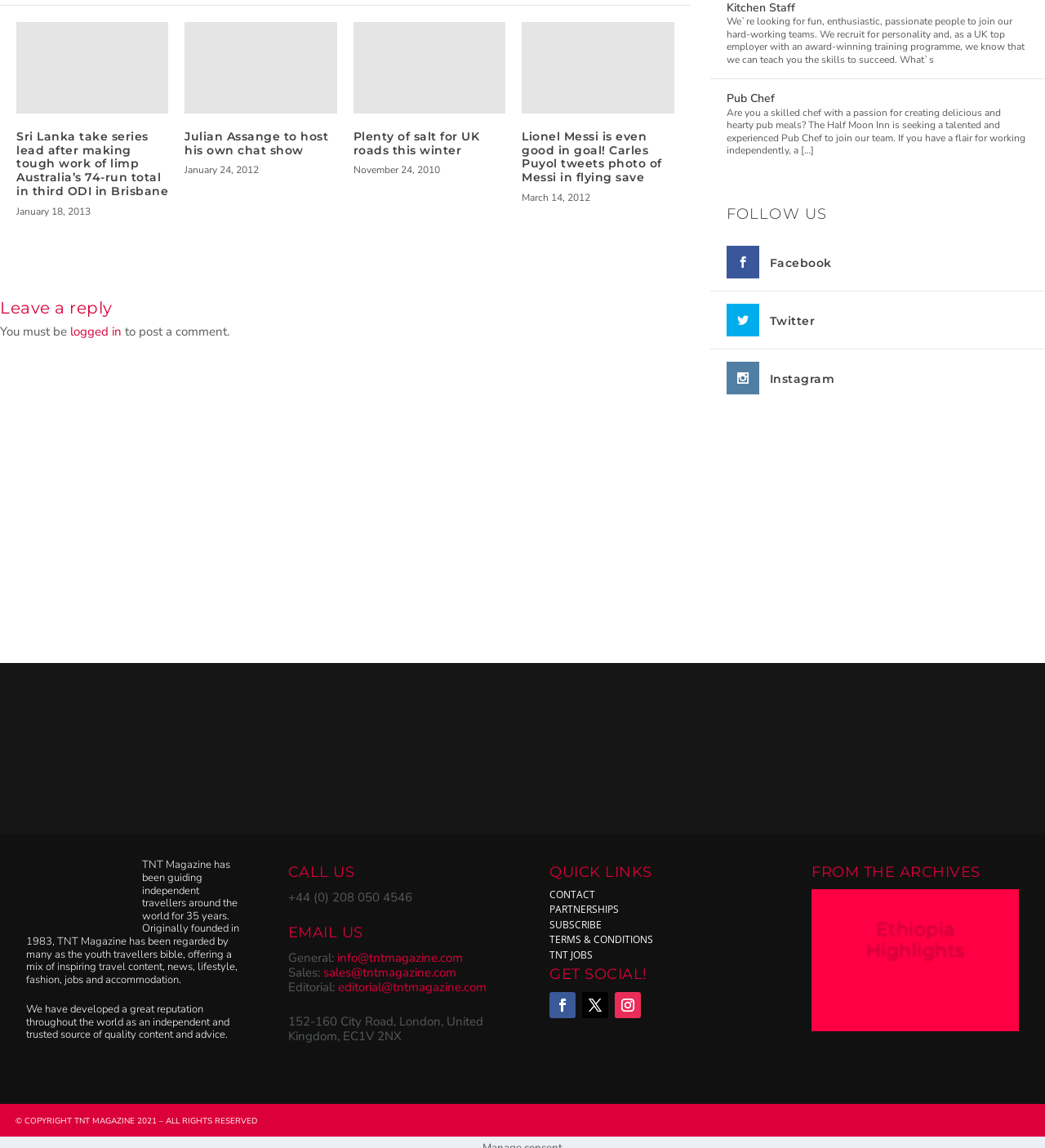Locate the bounding box coordinates of the clickable region necessary to complete the following instruction: "Check out the latest projects". Provide the coordinates in the format of four float numbers between 0 and 1, i.e., [left, top, right, bottom].

None